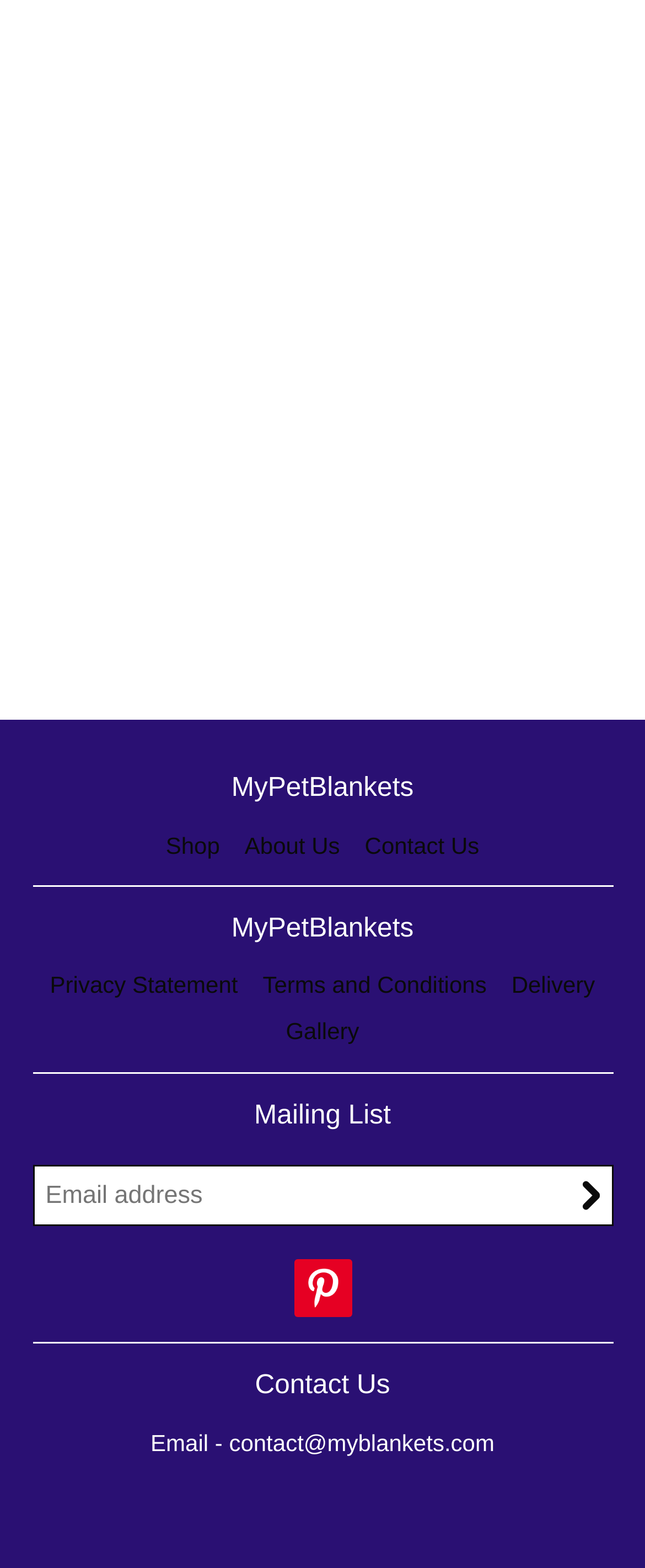Please determine the bounding box coordinates of the element's region to click for the following instruction: "Enter email address".

[0.053, 0.744, 0.947, 0.781]